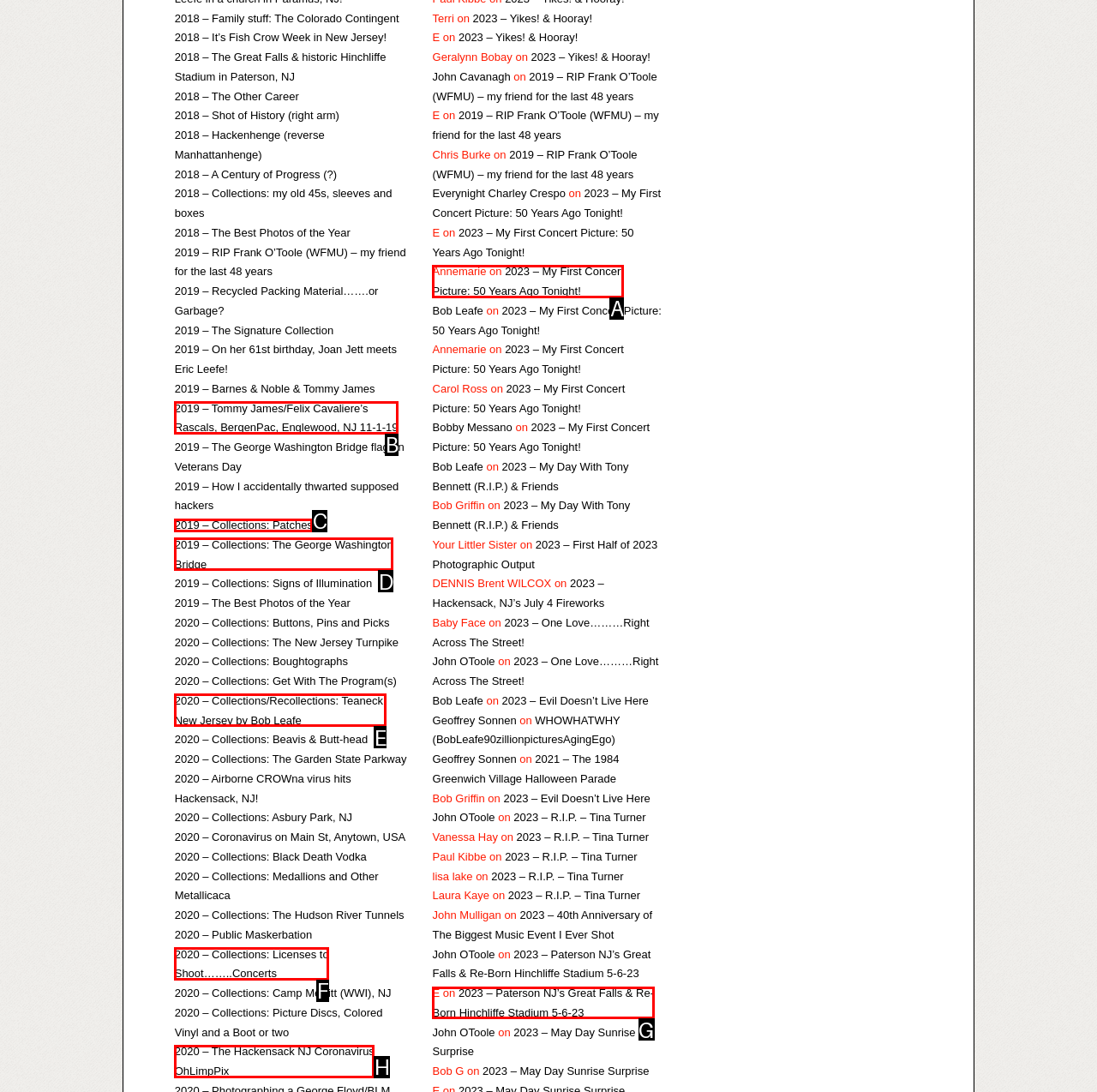Select the option that aligns with the description: 2019 – Collections: Patches
Respond with the letter of the correct choice from the given options.

C